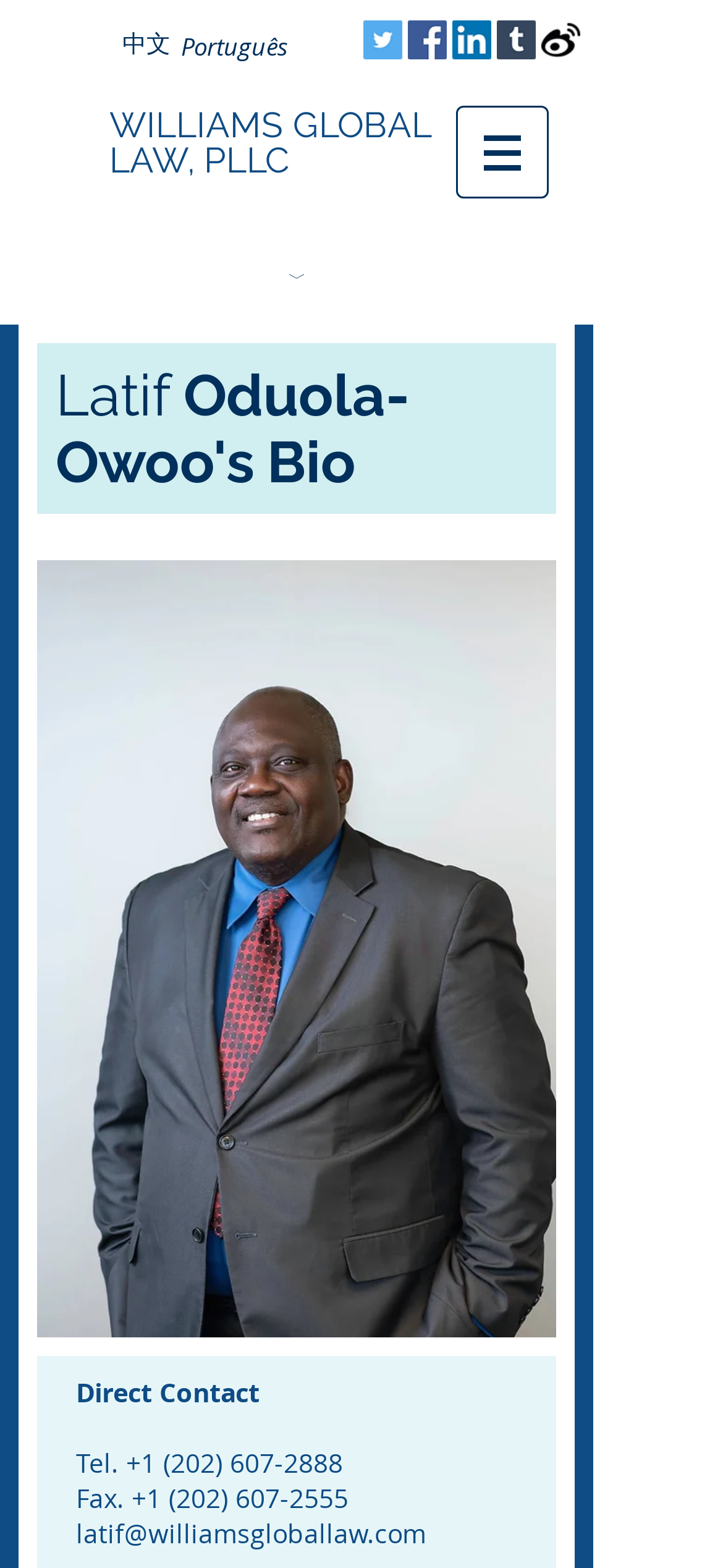Locate the bounding box coordinates of the region to be clicked to comply with the following instruction: "Contact Latif via phone". The coordinates must be four float numbers between 0 and 1, in the form [left, top, right, bottom].

[0.174, 0.922, 0.474, 0.944]